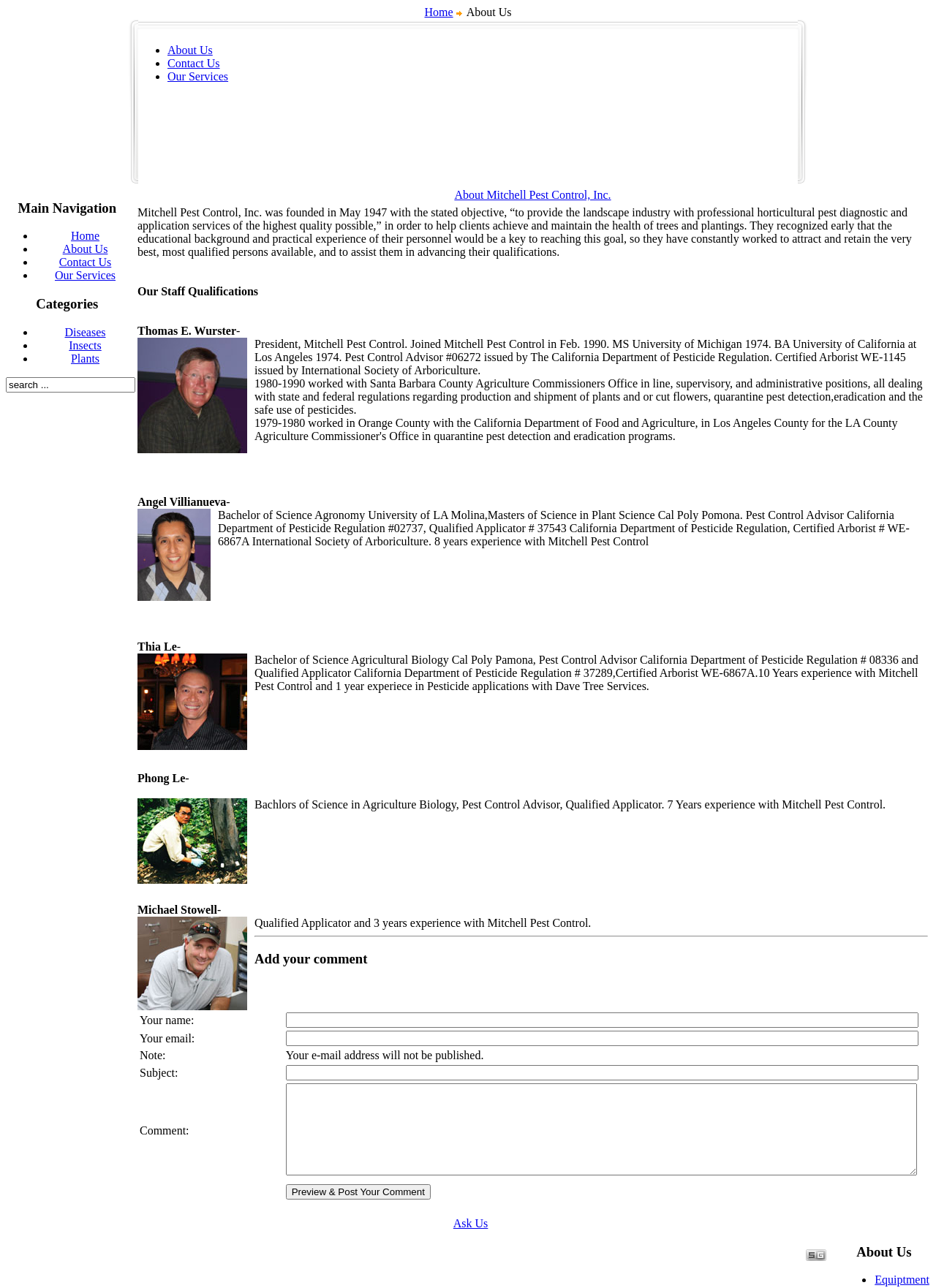Use the details in the image to answer the question thoroughly: 
What is the name of the president of the company?

The name of the president of the company can be found in the text 'Thomas E. Wurster- President, Mitchell Pest Control...' which lists his qualifications and experience.